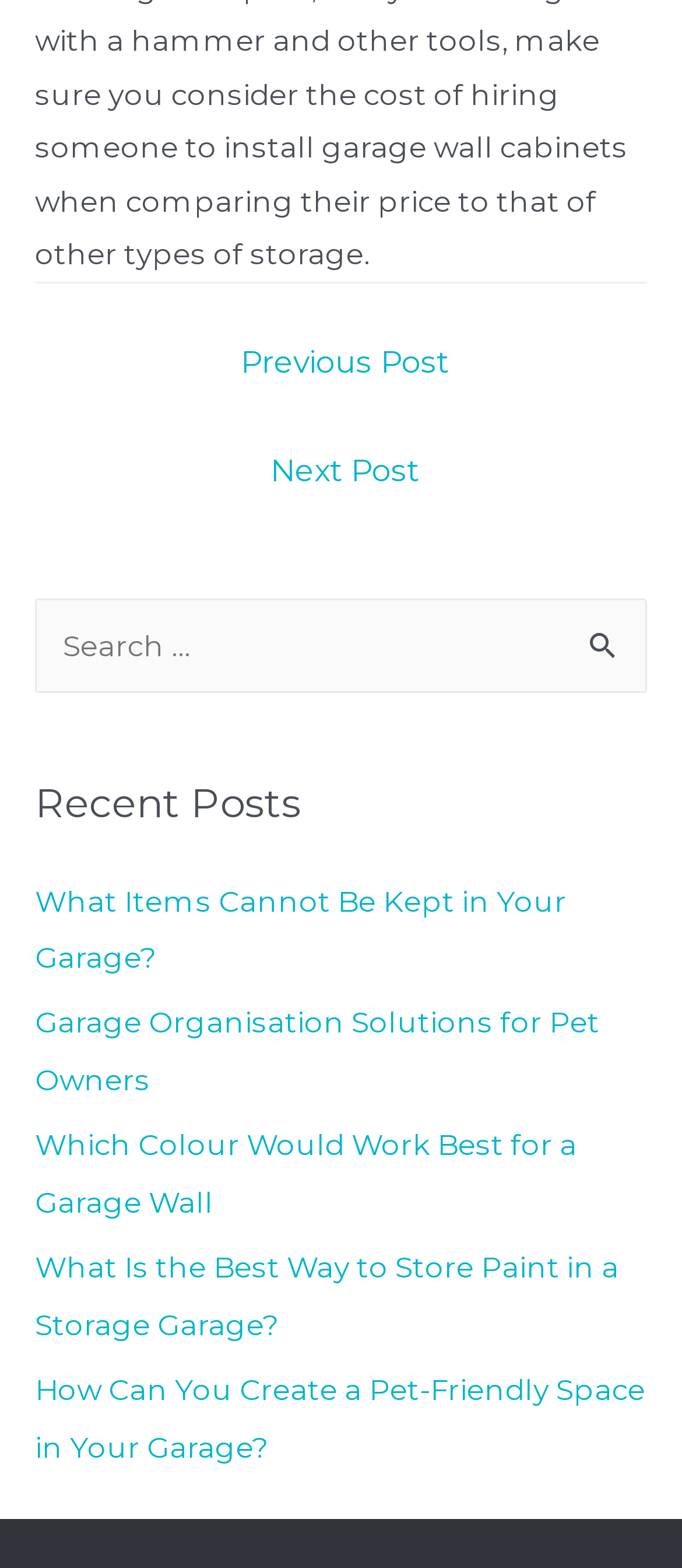What is the function of the button next to the search box?
Deliver a detailed and extensive answer to the question.

The button next to the search box has the text 'Search' and is positioned in the navigation section of the webpage. This suggests that it is intended to be used to submit a search query and retrieve relevant results.